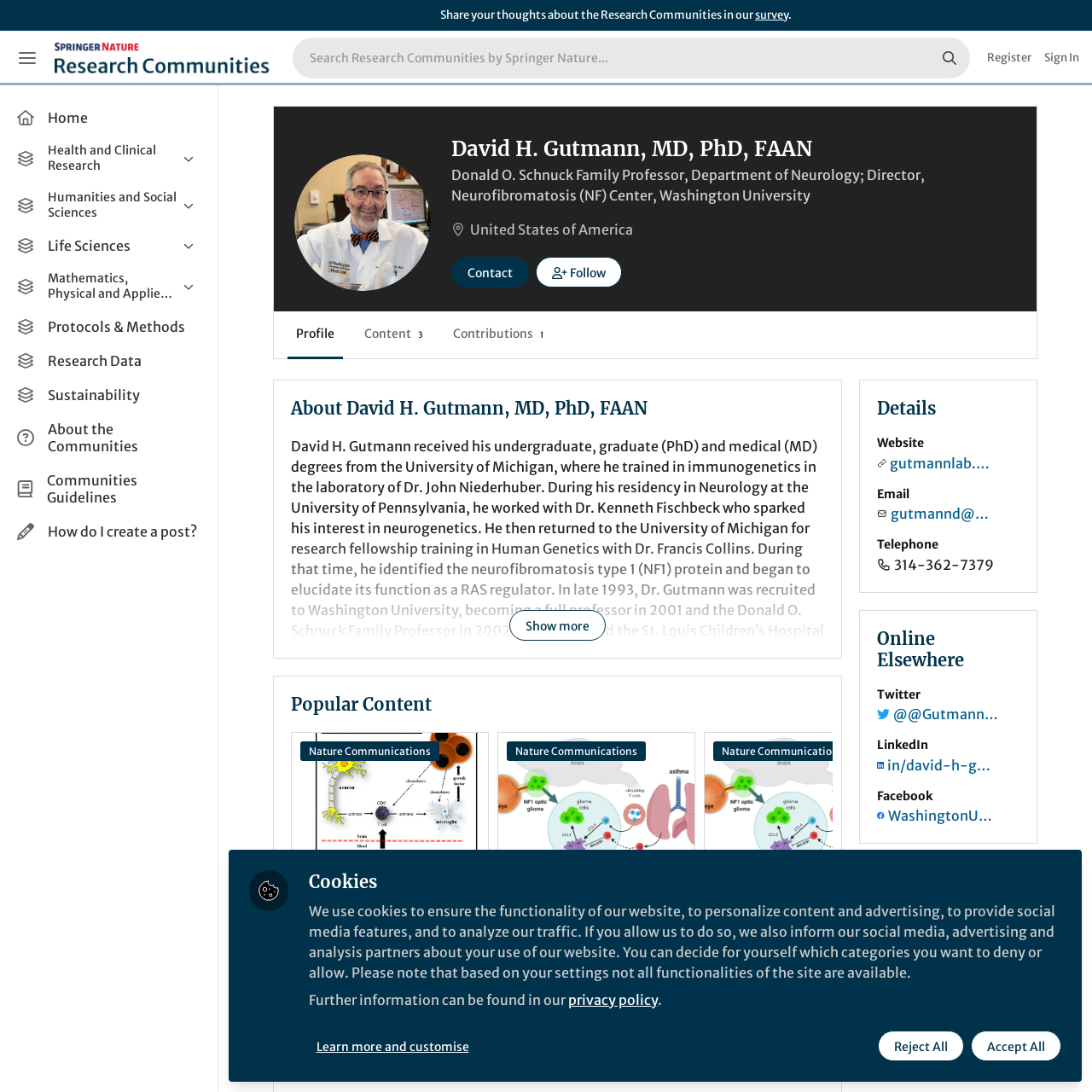Please indicate the bounding box coordinates of the element's region to be clicked to achieve the instruction: "Search for something". Provide the coordinates as four float numbers between 0 and 1, i.e., [left, top, right, bottom].

[0.268, 0.034, 0.888, 0.072]